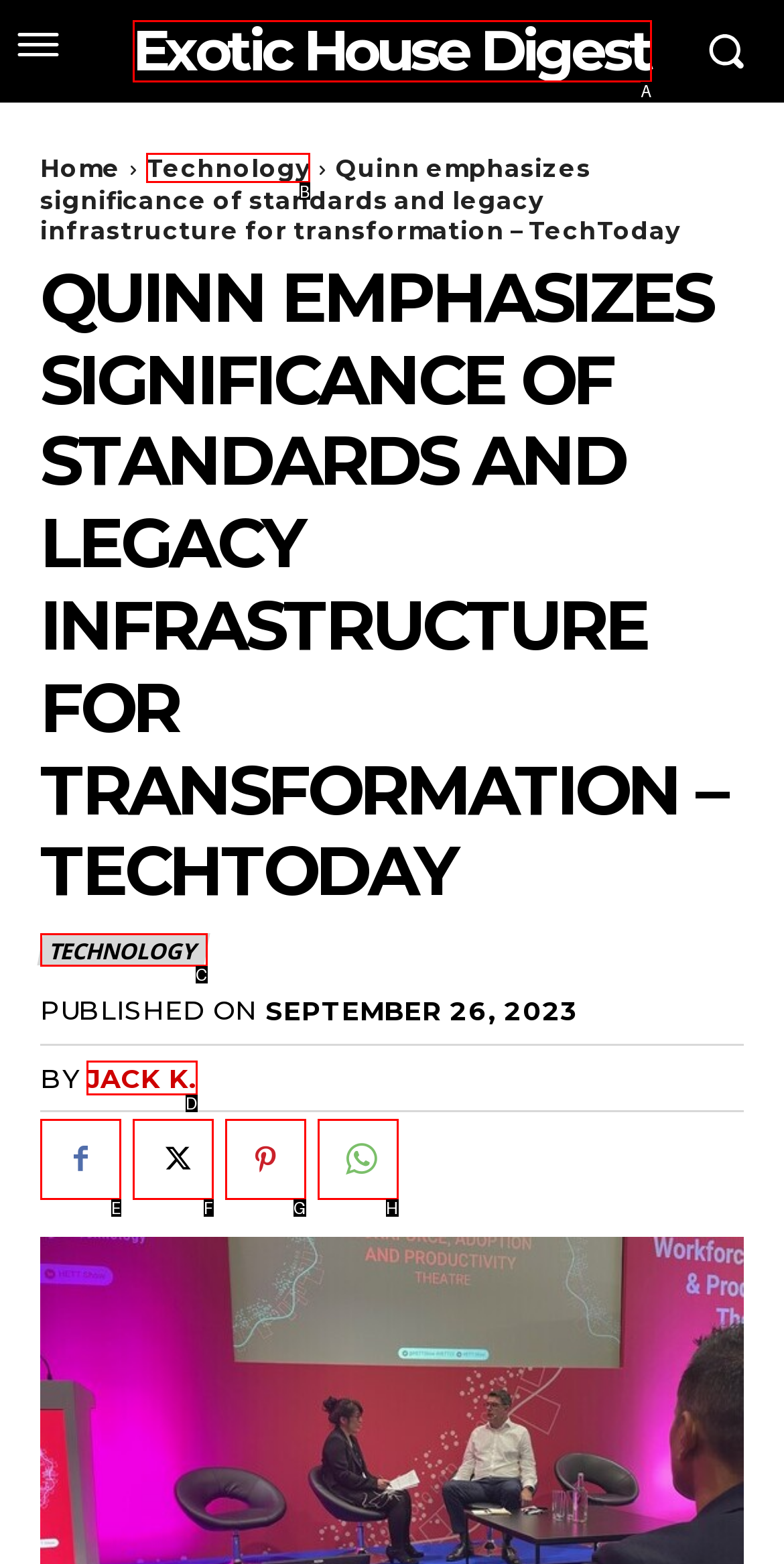Determine which letter corresponds to the UI element to click for this task: view Technology page
Respond with the letter from the available options.

B